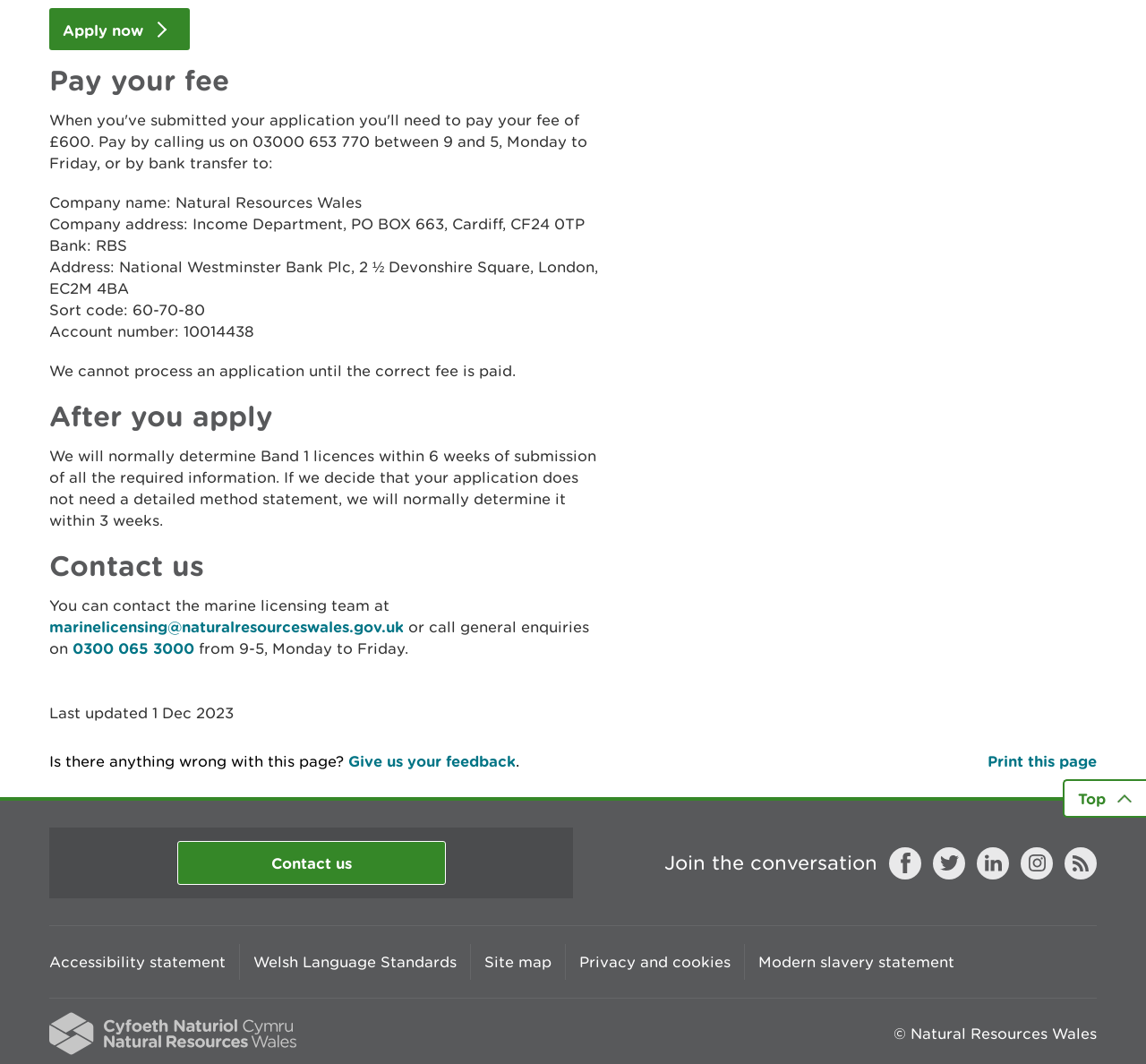Please locate the bounding box coordinates of the element that should be clicked to achieve the given instruction: "Apply now".

[0.043, 0.008, 0.166, 0.047]